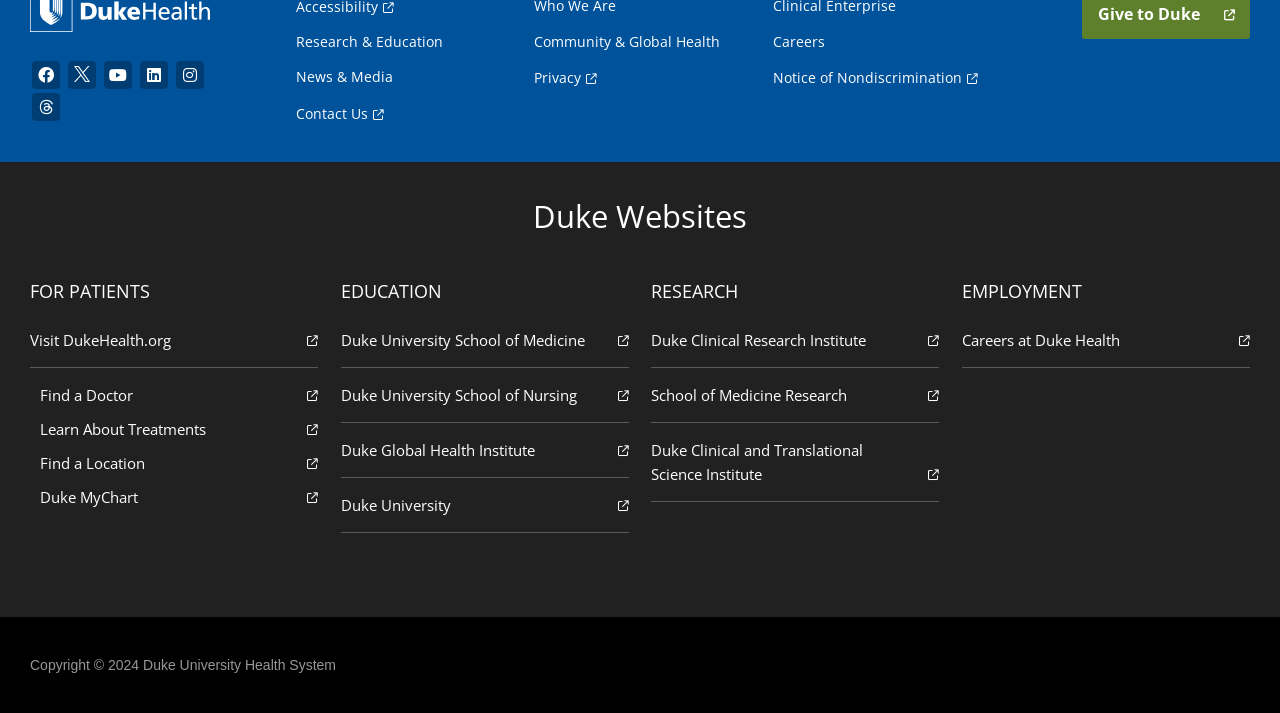Show the bounding box coordinates of the region that should be clicked to follow the instruction: "Check Careers."

[0.604, 0.044, 0.644, 0.076]